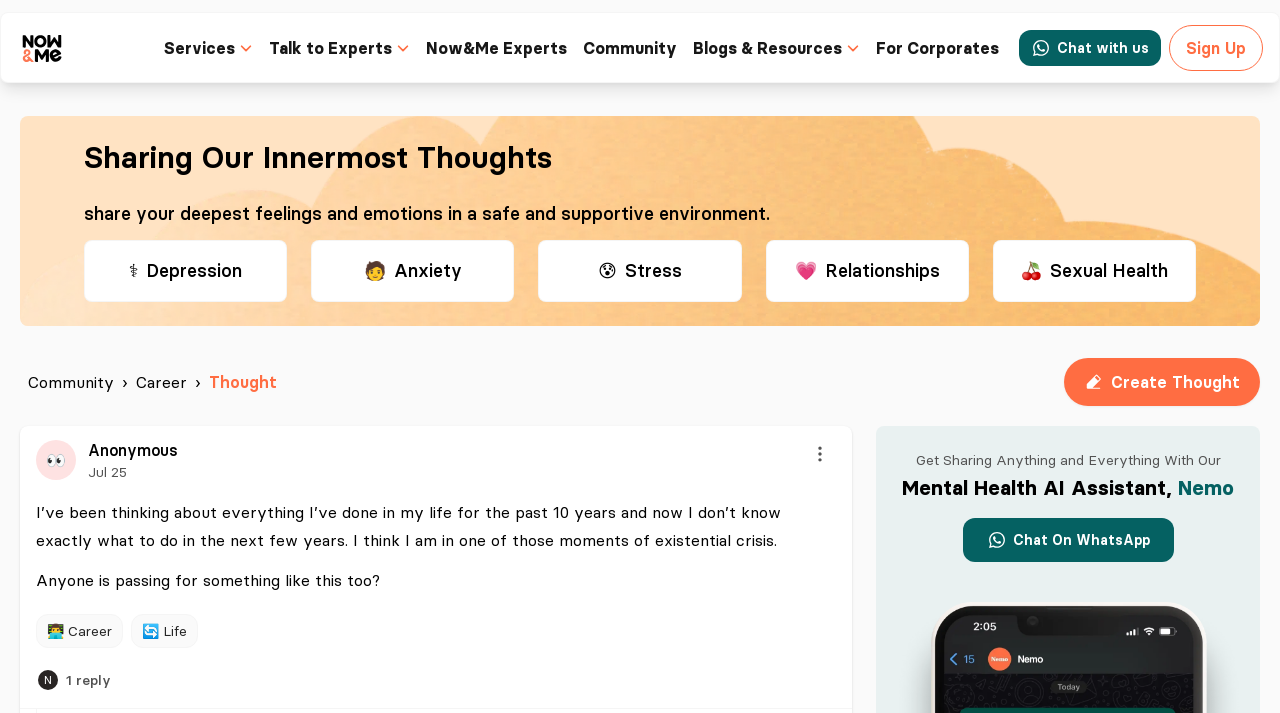What is the first service listed?
Using the information from the image, give a concise answer in one word or a short phrase.

Services